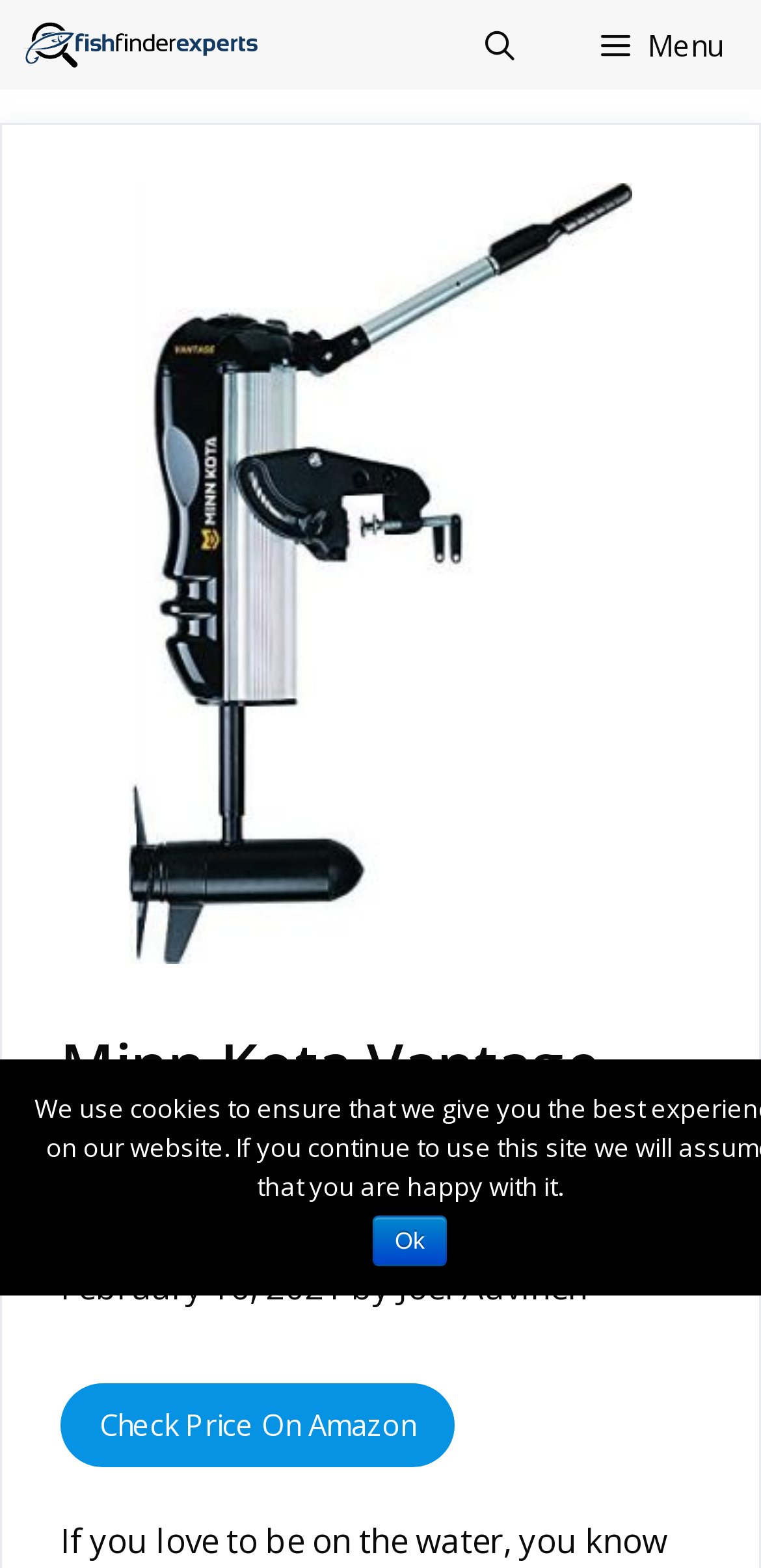What is the date of the review?
Answer with a single word or short phrase according to what you see in the image.

February 16, 2021